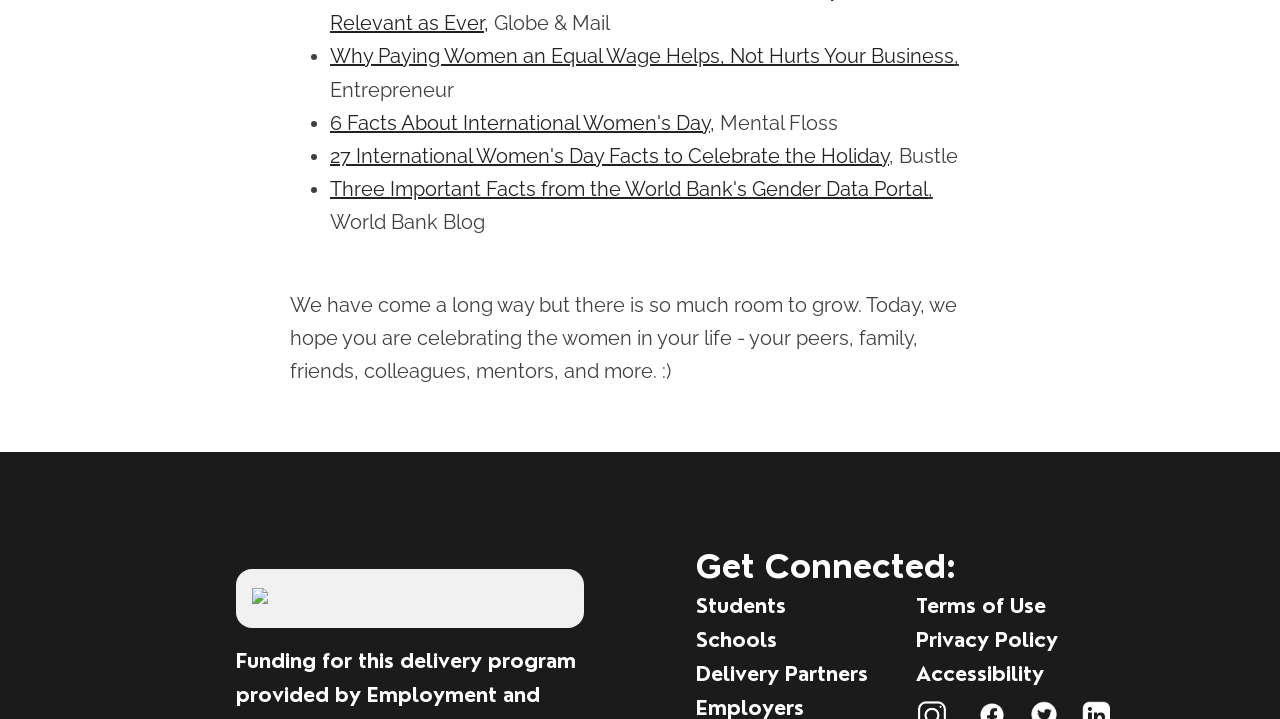Please locate the bounding box coordinates of the element's region that needs to be clicked to follow the instruction: "Click on the 'Get Connected:' heading". The bounding box coordinates should be provided as four float numbers between 0 and 1, i.e., [left, top, right, bottom].

[0.544, 0.757, 0.919, 0.819]